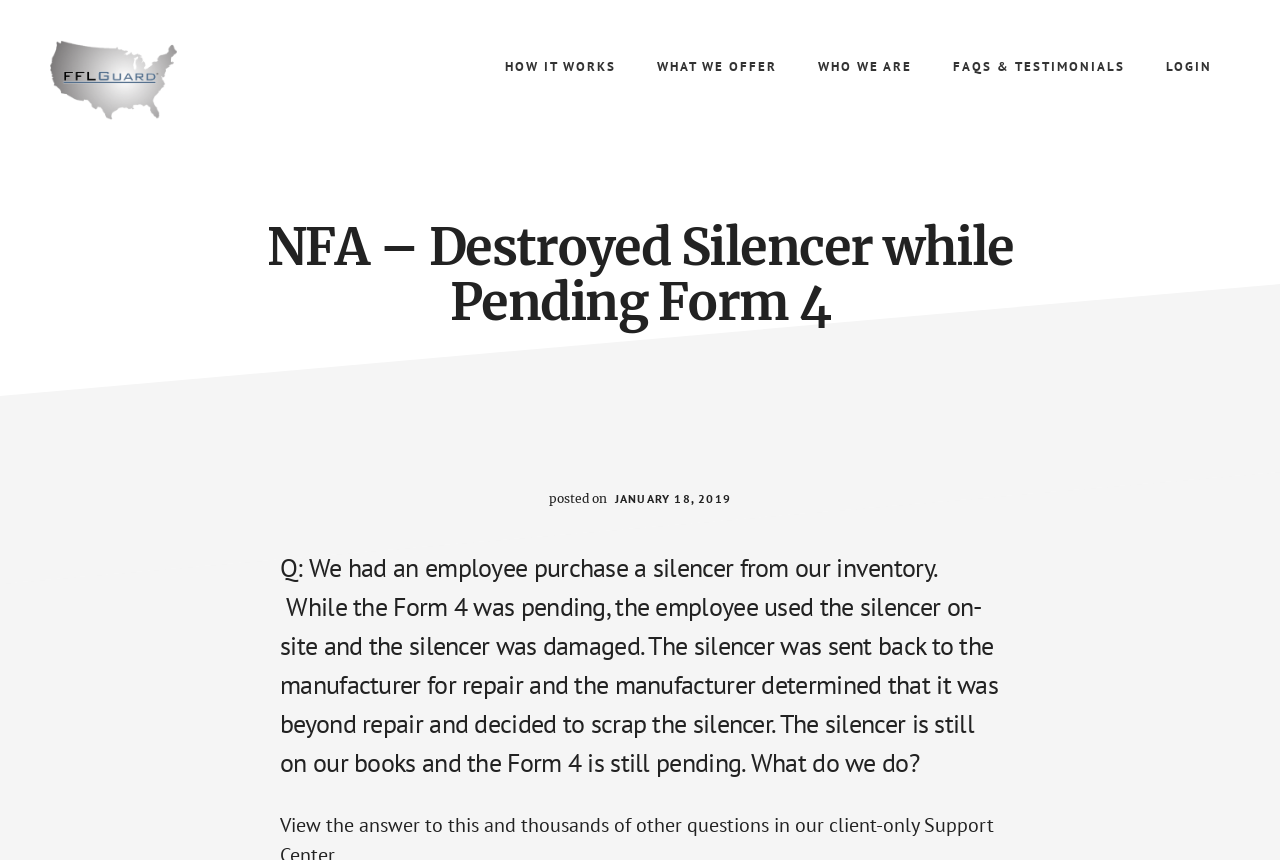Carefully examine the image and provide an in-depth answer to the question: When was the article posted?

The posting date of the article can be found below the heading, where it is written as 'posted on JANUARY 18, 2019'. This information is provided to indicate when the article was published.